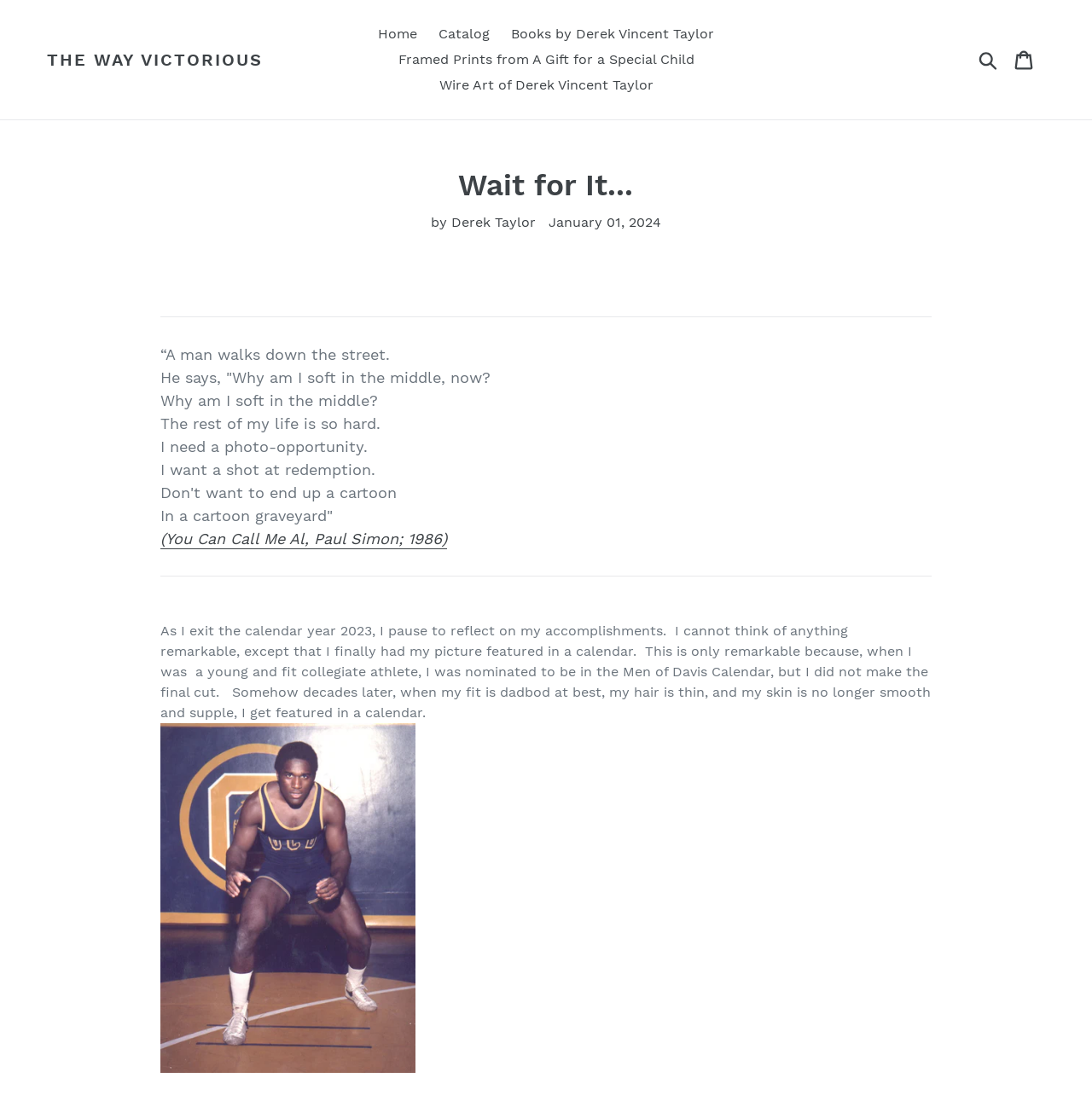Please determine the bounding box coordinates for the element that should be clicked to follow these instructions: "Search for something".

[0.891, 0.044, 0.92, 0.064]